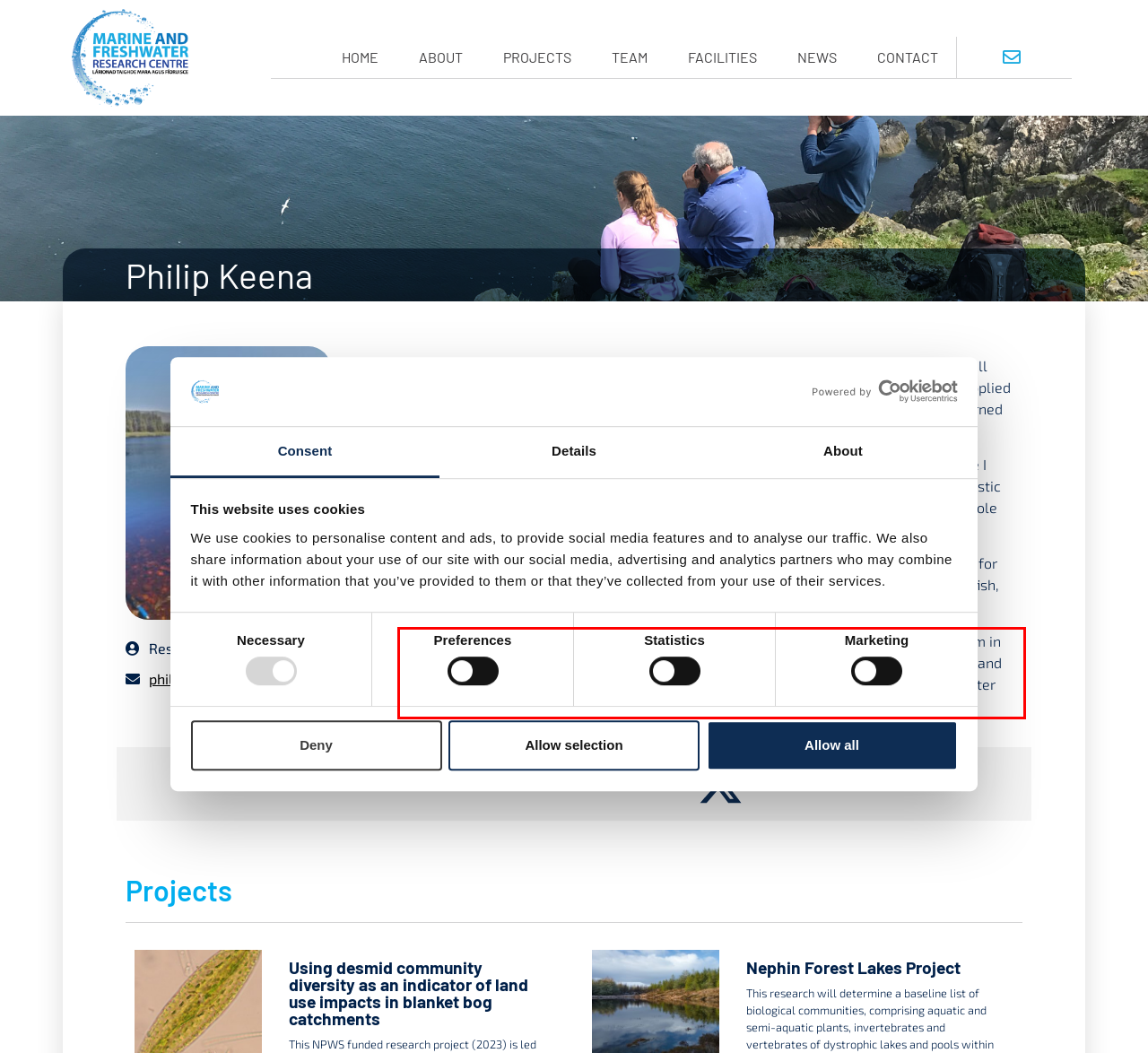Please perform OCR on the text within the red rectangle in the webpage screenshot and return the text content.

In April 2023, I became a Research Assistant working within the Freshwater Ecology team in the MFRC at ATU Galway City. I am currently involved in the Nephin Forest Lakes project, and Characterising Oligotrophic Lakes where I am responsible for testing the use of underwater drones for the identification of macrophytes.